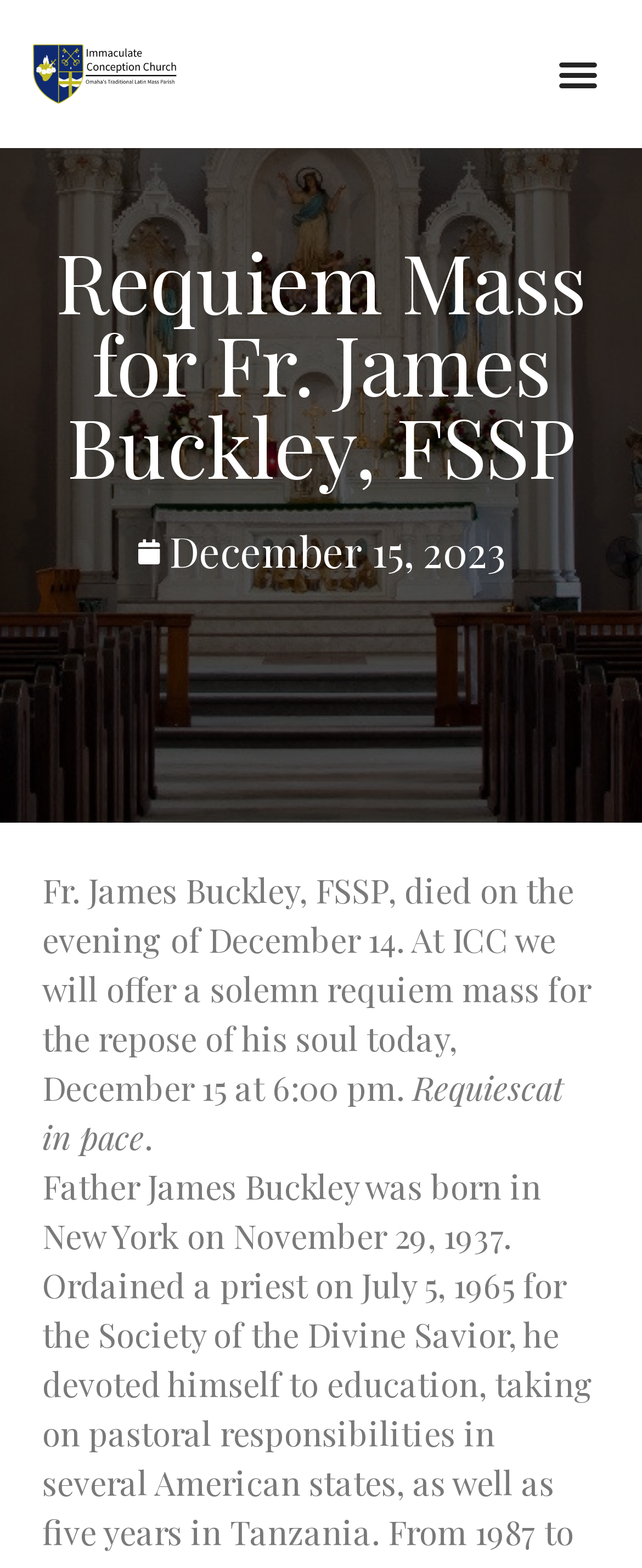Examine the image carefully and respond to the question with a detailed answer: 
How many links are available under 'Parish Groups'?

Under the 'Parish Groups' section, there are links to 'Altar Society', 'Holy Name Society', 'Knights Of The Altar', 'Young Ladies Sodality', 'Youth Group', 'Young Adults', and 'Choir'. Therefore, there are 7 links available under 'Parish Groups'.